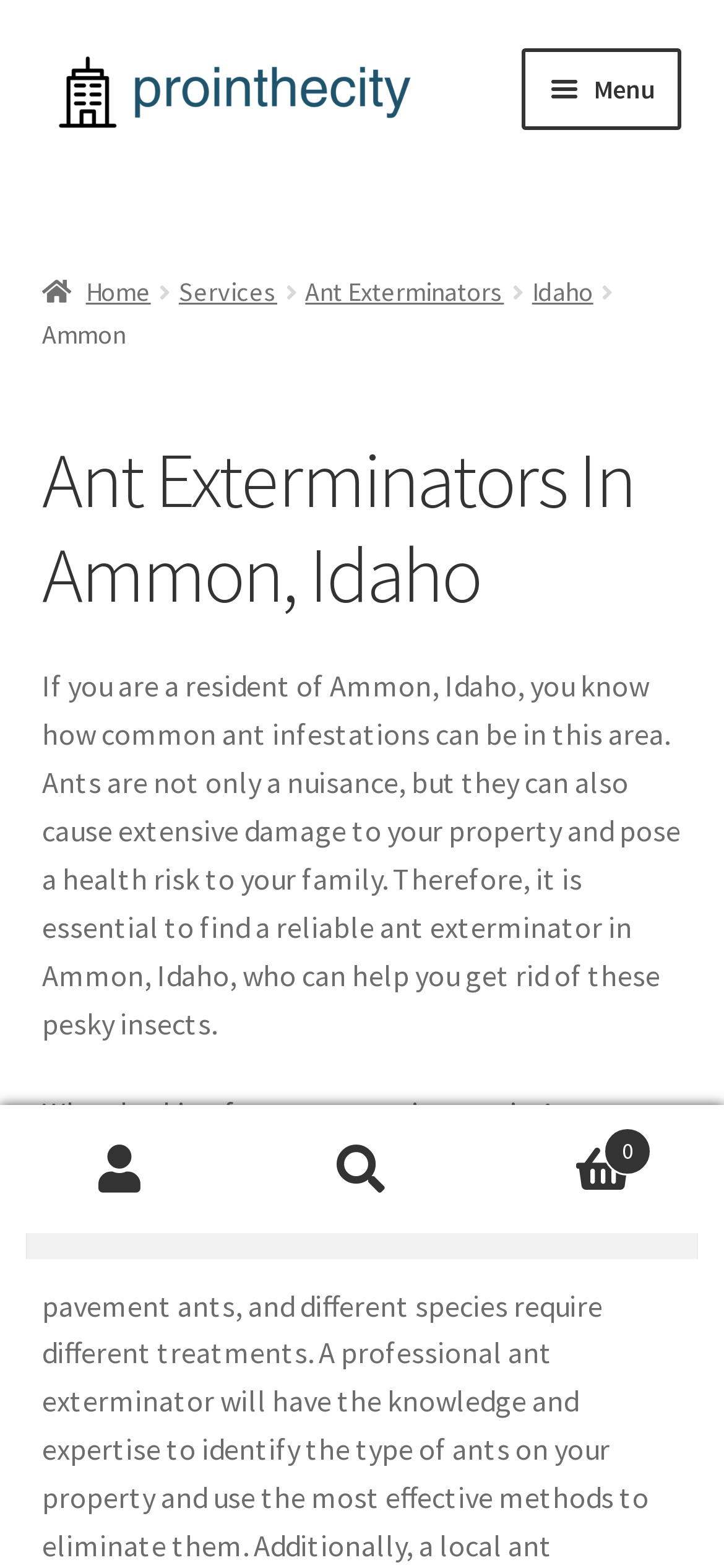Pinpoint the bounding box coordinates of the clickable area needed to execute the instruction: "Search for something". The coordinates should be specified as four float numbers between 0 and 1, i.e., [left, top, right, bottom].

[0.036, 0.749, 0.964, 0.803]